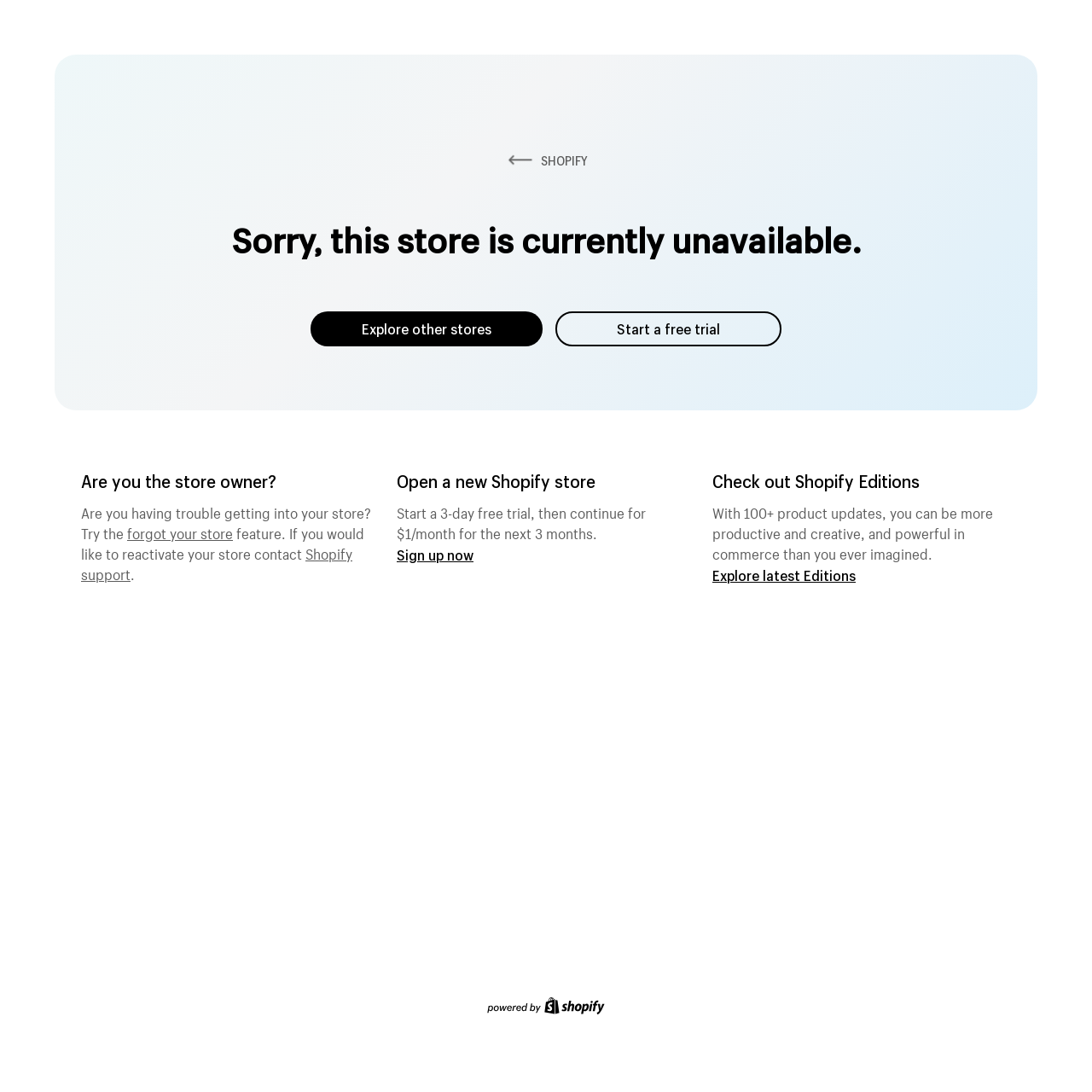What is the status of the store?
From the image, respond with a single word or phrase.

Currently unavailable